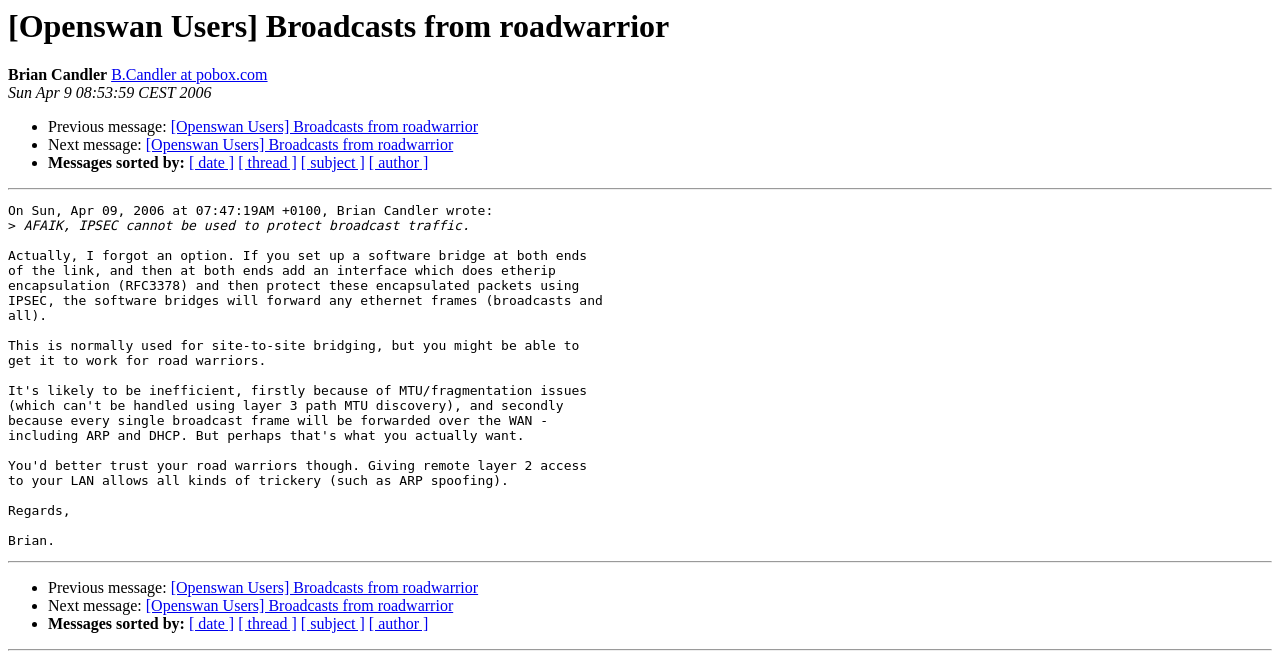What are the options to sort messages by?
Using the picture, provide a one-word or short phrase answer.

date, thread, subject, author